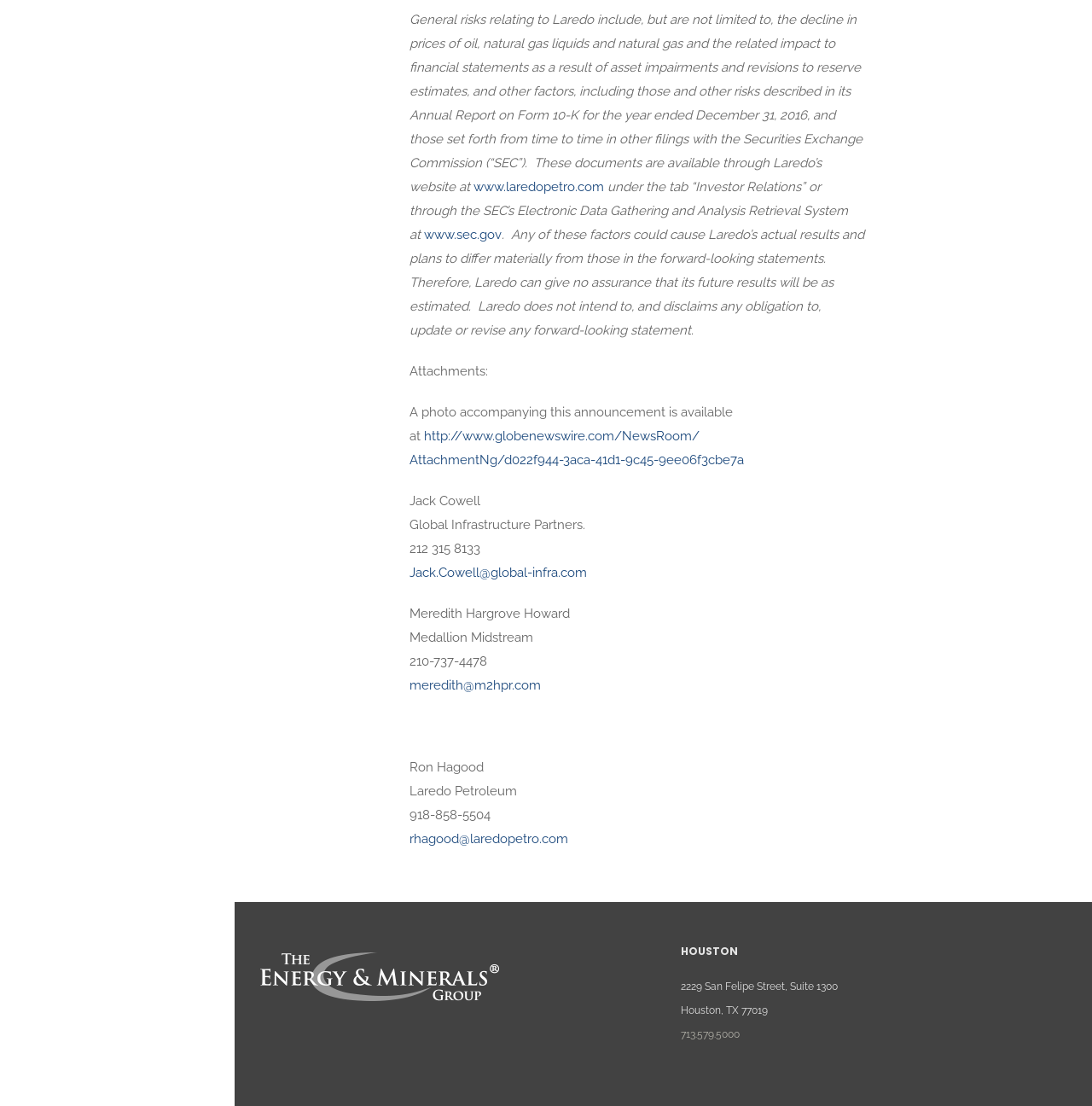For the following element description, predict the bounding box coordinates in the format (top-left x, top-left y, bottom-right x, bottom-right y). All values should be floating point numbers between 0 and 1. Description: Reading and Writing

None